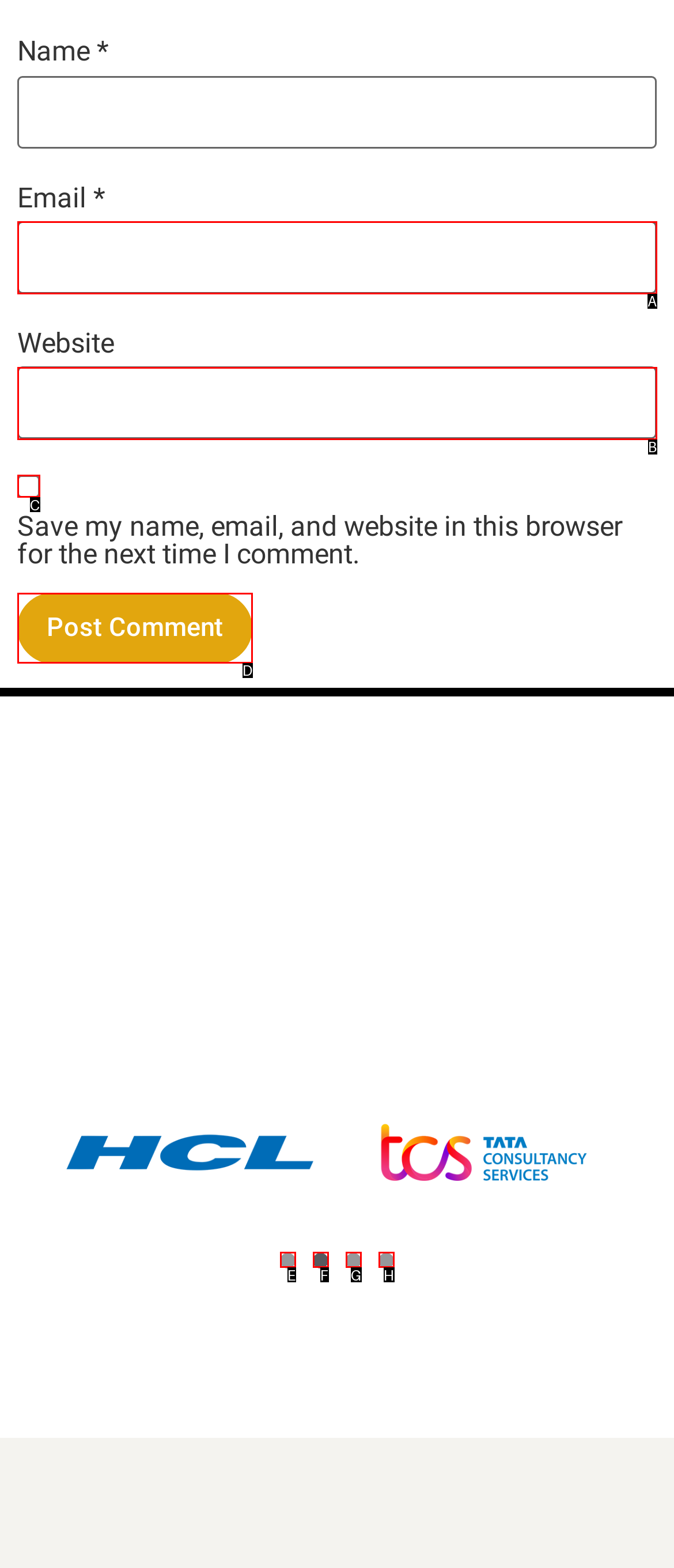Given the description: aria-label="Carousel Page 1 (Current Slide)", choose the HTML element that matches it. Indicate your answer with the letter of the option.

E